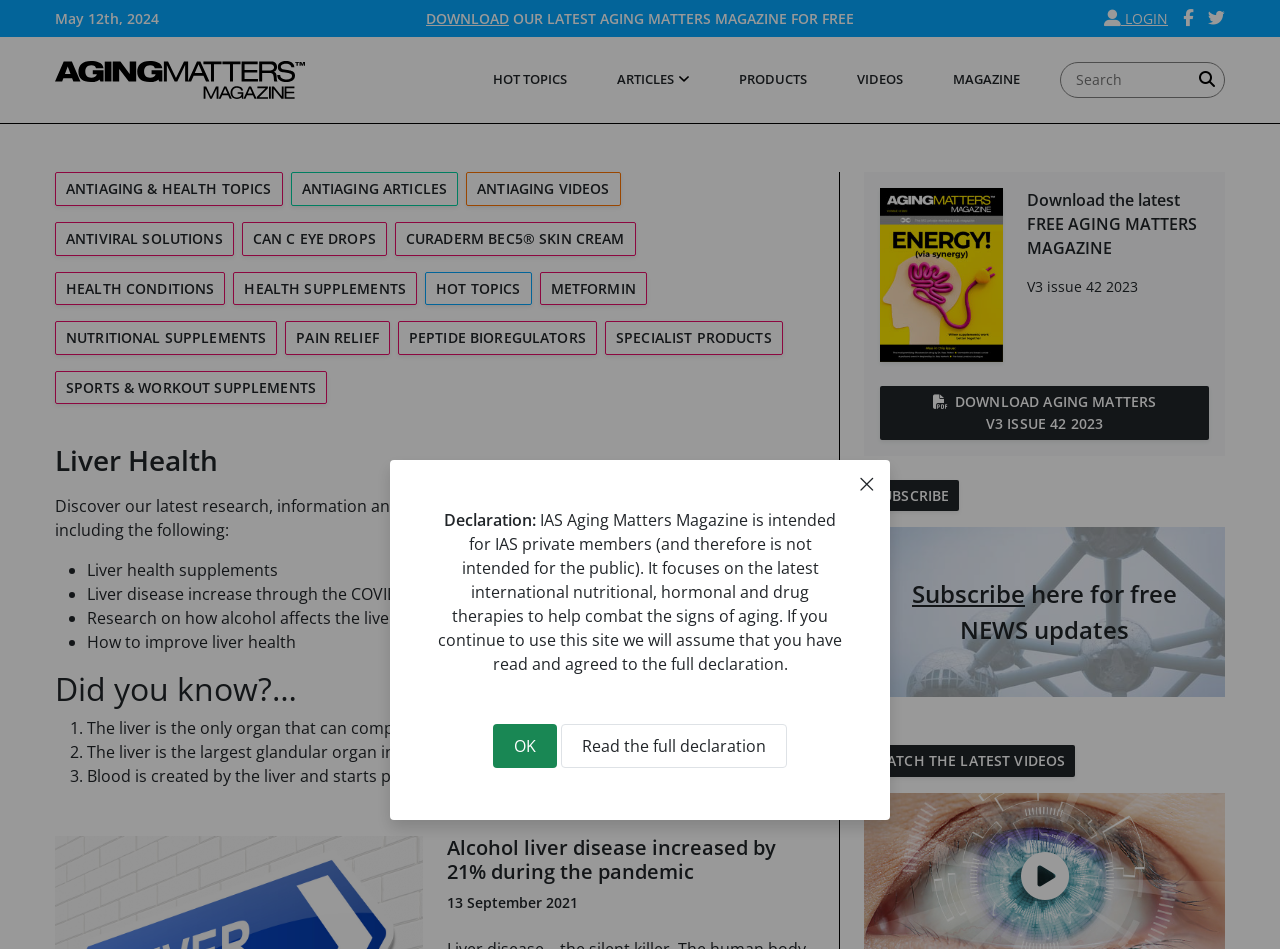Please locate the clickable area by providing the bounding box coordinates to follow this instruction: "Click the OK button".

[0.385, 0.763, 0.435, 0.809]